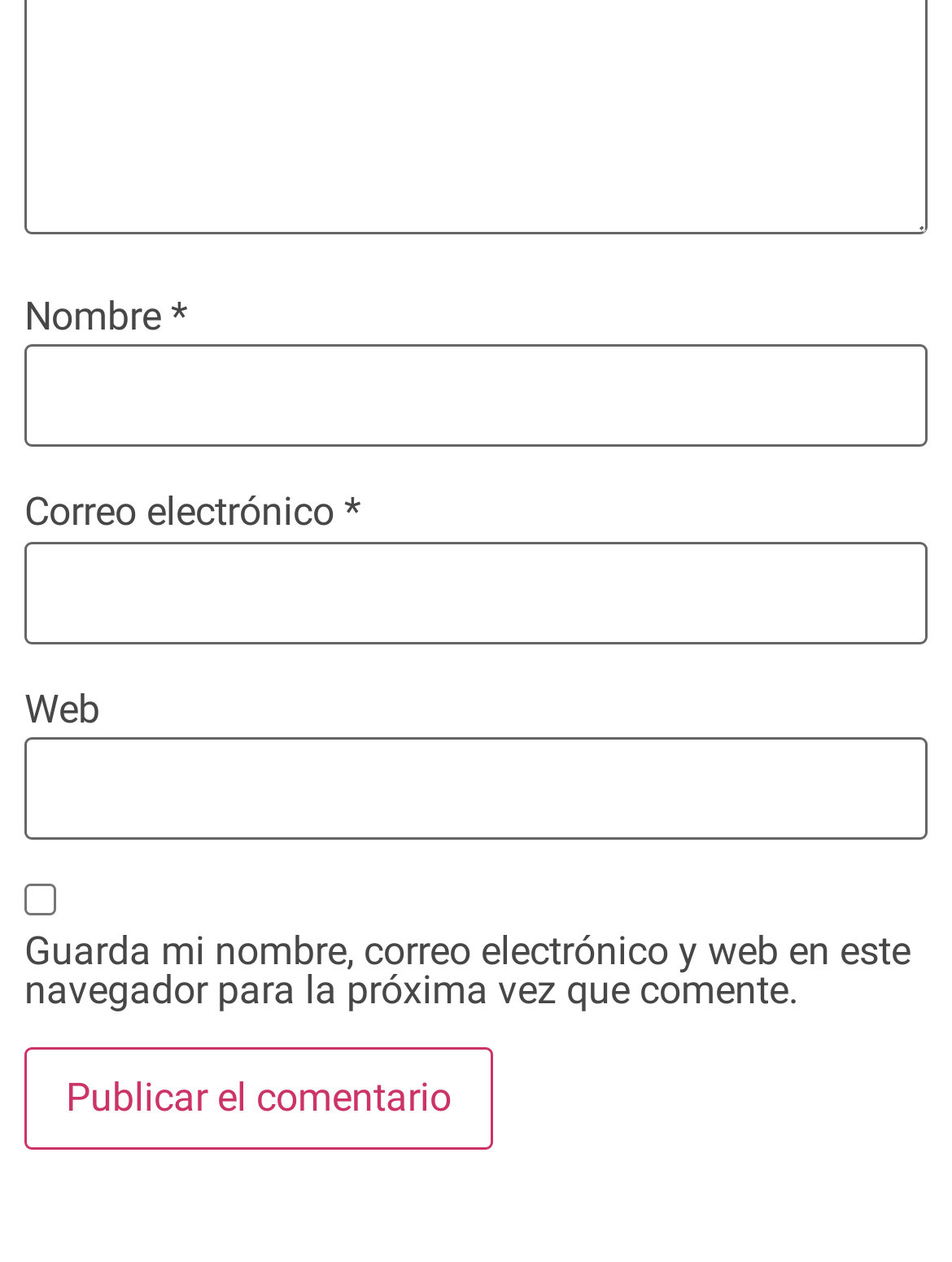What is the first field to fill in the form?
Provide an in-depth and detailed answer to the question.

The first field to fill in the form is 'Nombre' because it is the first text box that appears on the webpage, and it is labeled as 'Nombre *' which indicates that it is a required field.